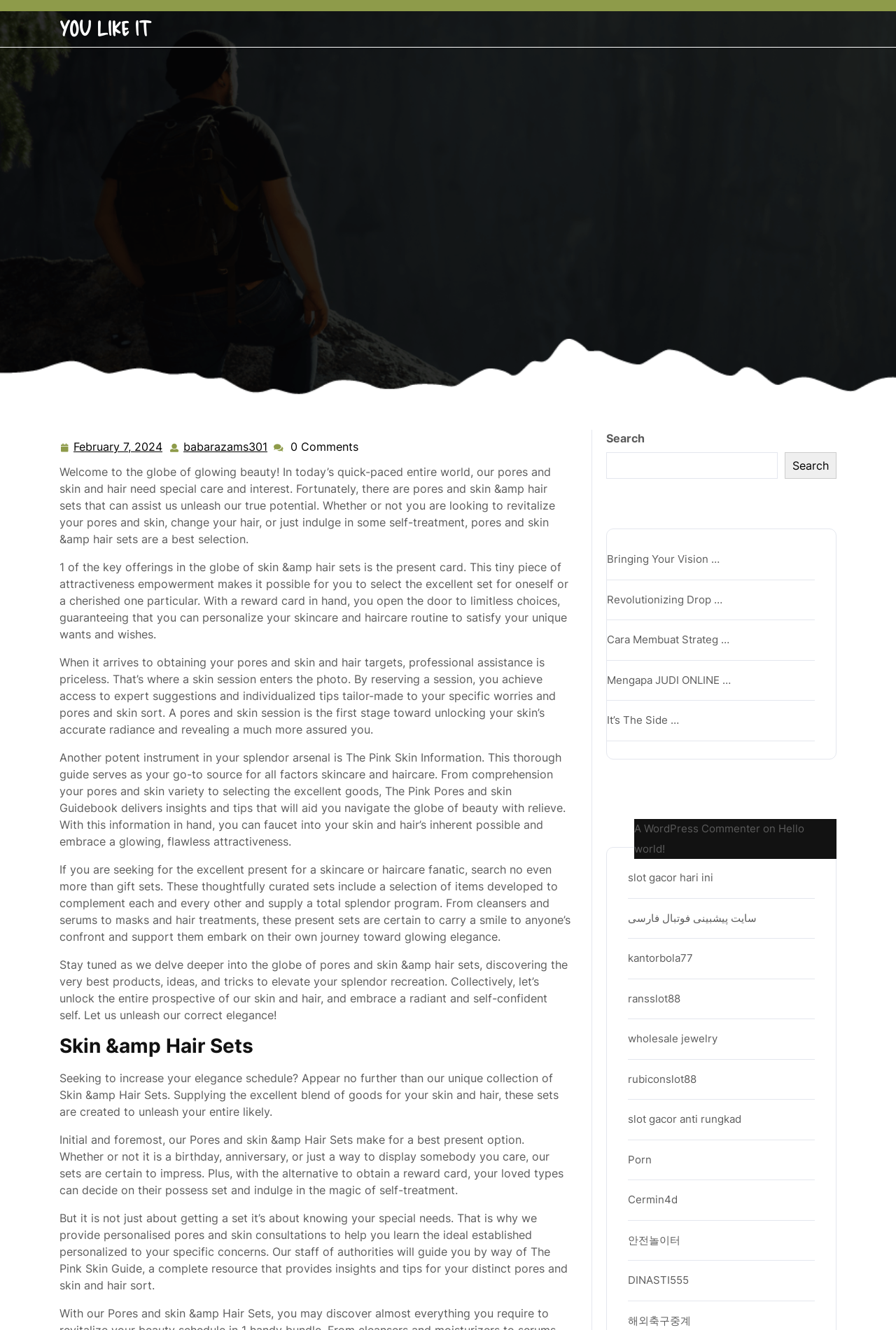Find the bounding box coordinates for the element described here: "slot gacor anti rungkad".

[0.701, 0.836, 0.827, 0.846]